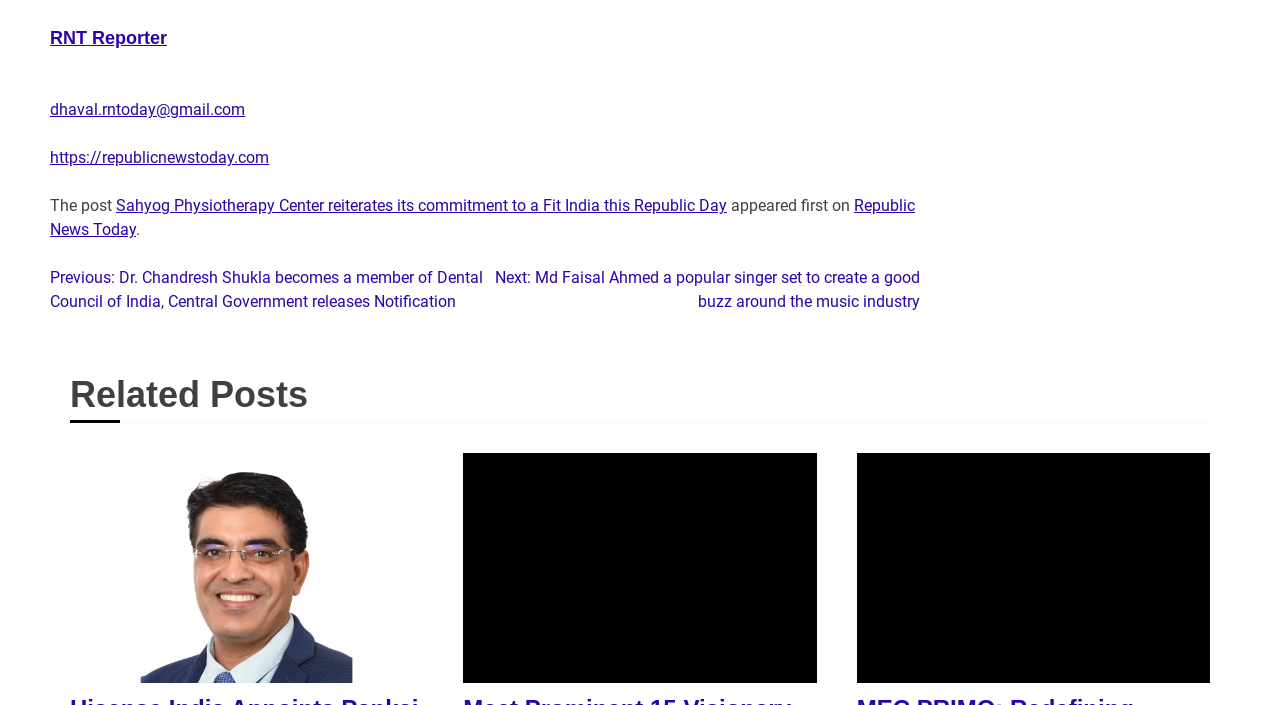Find the bounding box coordinates of the element to click in order to complete the given instruction: "view previous post."

[0.039, 0.38, 0.377, 0.441]